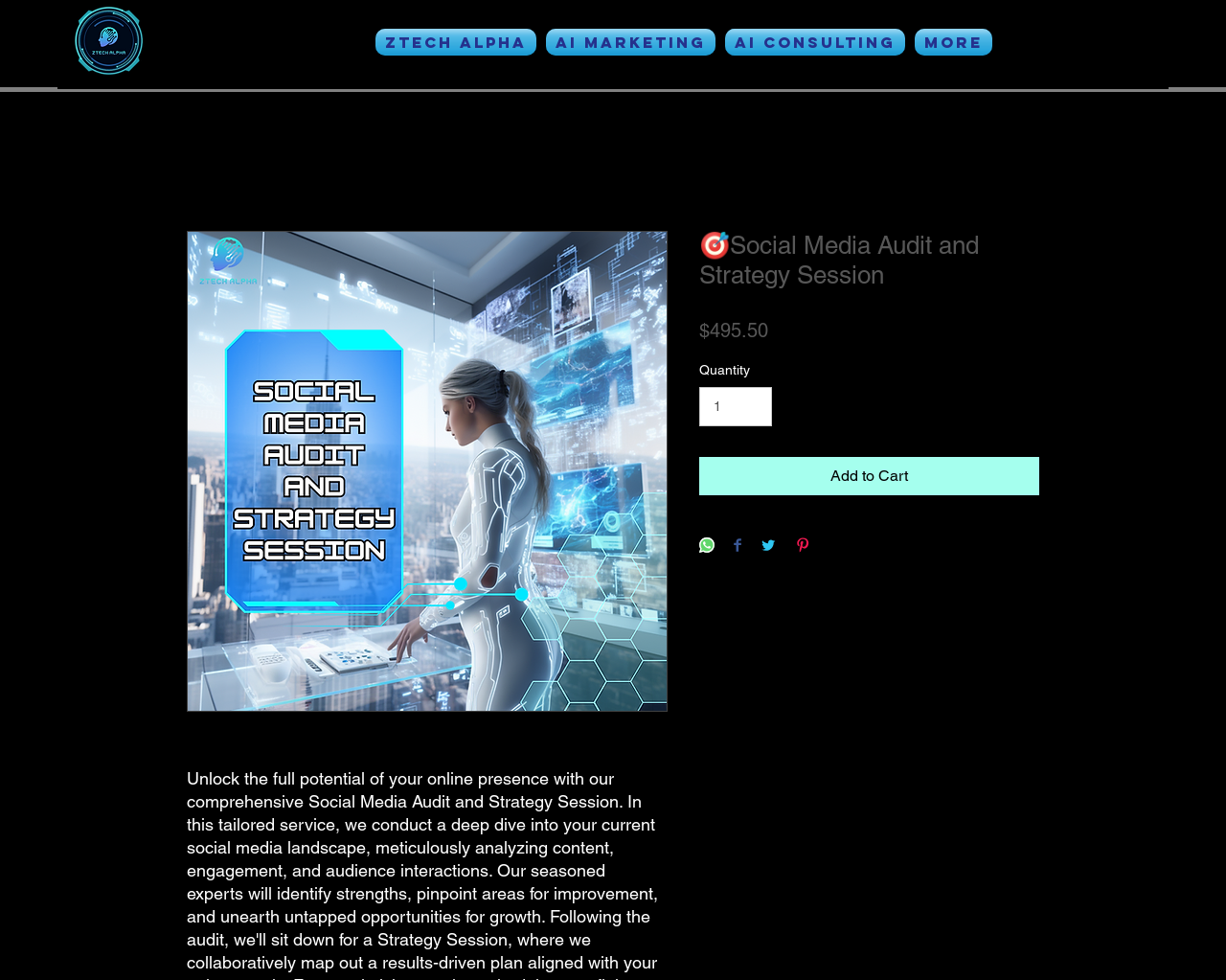Elaborate on the information and visuals displayed on the webpage.

This webpage is about a Social Media Audit and Strategy Session service offered by Ztech Alpha. At the top left corner, there is a logo image of Ztech Alpha. Below the logo, there is a navigation menu with links to the company's main site, AI Marketing, AI Consulting, and a "More" dropdown menu.

The main content of the page is focused on the Social Media Audit and Strategy Session service. There is a large heading that reads "Social Media Audit and Strategy Session" with a price of $495.50 displayed below it. To the right of the price, there is a "Quantity" selector and an "Add to Cart" button. Below the "Add to Cart" button, there are social media sharing buttons for WhatsApp, Facebook, Twitter, and Pinterest.

The overall layout of the page is clean and organized, with clear headings and concise text. The use of images and icons adds visual appeal to the page.